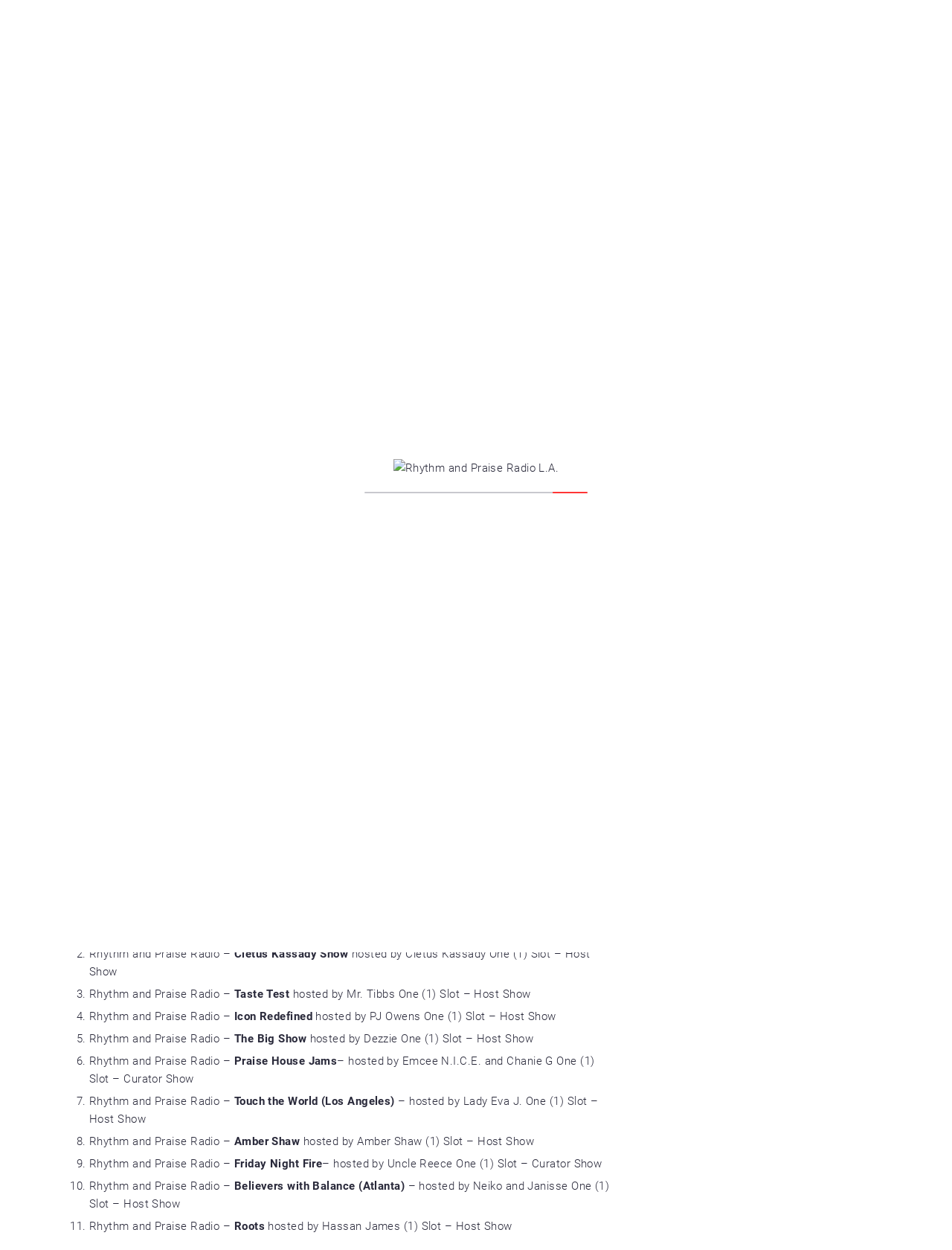How long should the audio demo submissions be?
Please elaborate on the answer to the question with detailed information.

The length of the audio demo submissions can be found in the text on the webpage, which states that the audio demo should be no longer than 2 minutes.